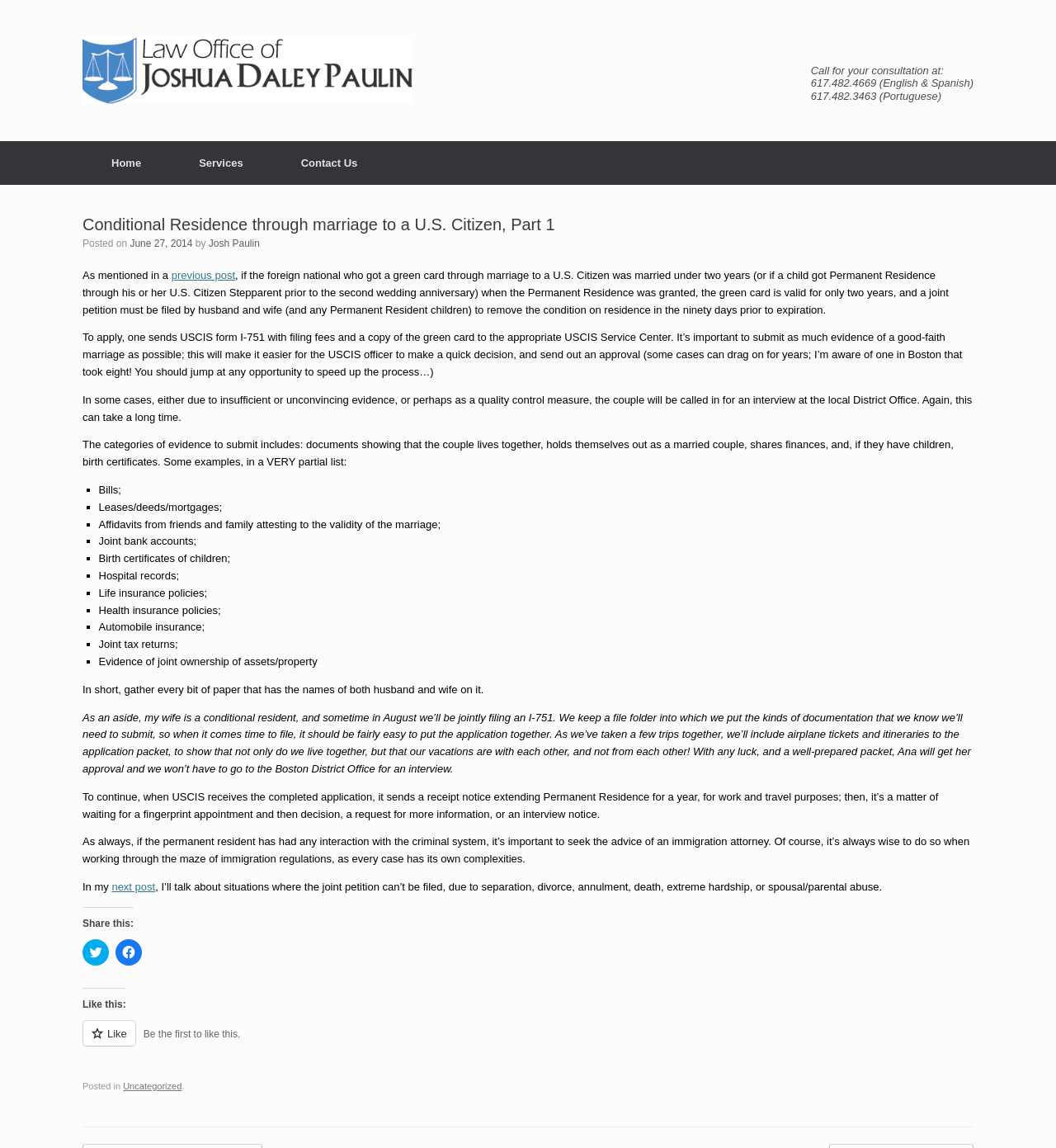What is the purpose of including airplane tickets and itineraries in the application packet?
Based on the image, please offer an in-depth response to the question.

The purpose of including airplane tickets and itineraries in the application packet is to show that not only do the couple live together, but that their vacations are with each other, and not from each other. This is mentioned in the paragraph that starts with 'As an aside, my wife is a conditional resident...'.